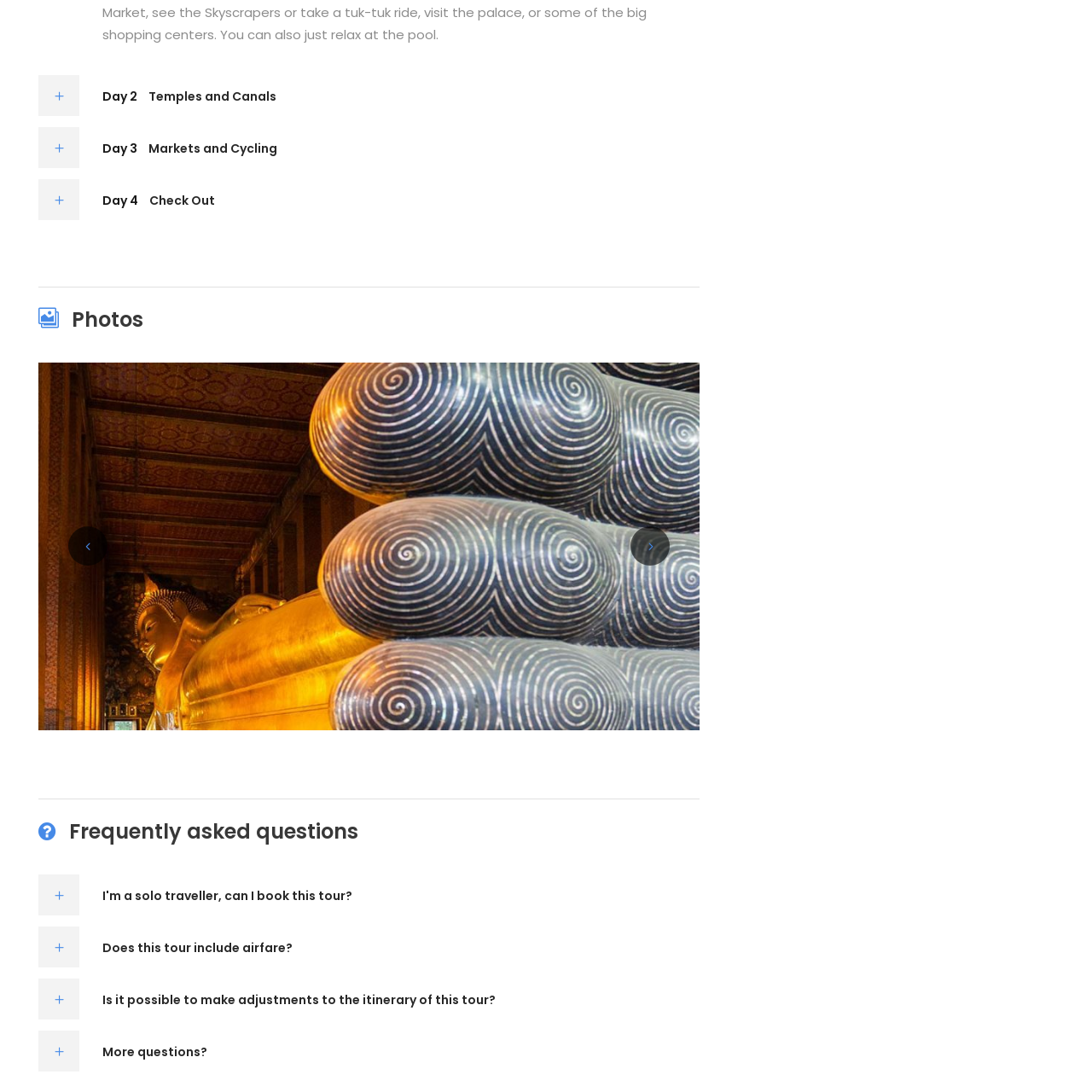Explain the image in the red bounding box with extensive details.

The image features a simple, yet elegant icon that represents the concept of photos. It is likely intended to be used as a clickable element on a webpage, facilitating user access to a gallery or collection of images. The minimalist design of the icon suggests a focus on functionality, allowing users to easily recognize its purpose. This icon serves as an inviting visual cue within the context of a tour or travel-related site, encouraging visitors to explore visual highlights from experiences such as temples, canals, markets, and cycling adventures, which are detailed on the corresponding pages.